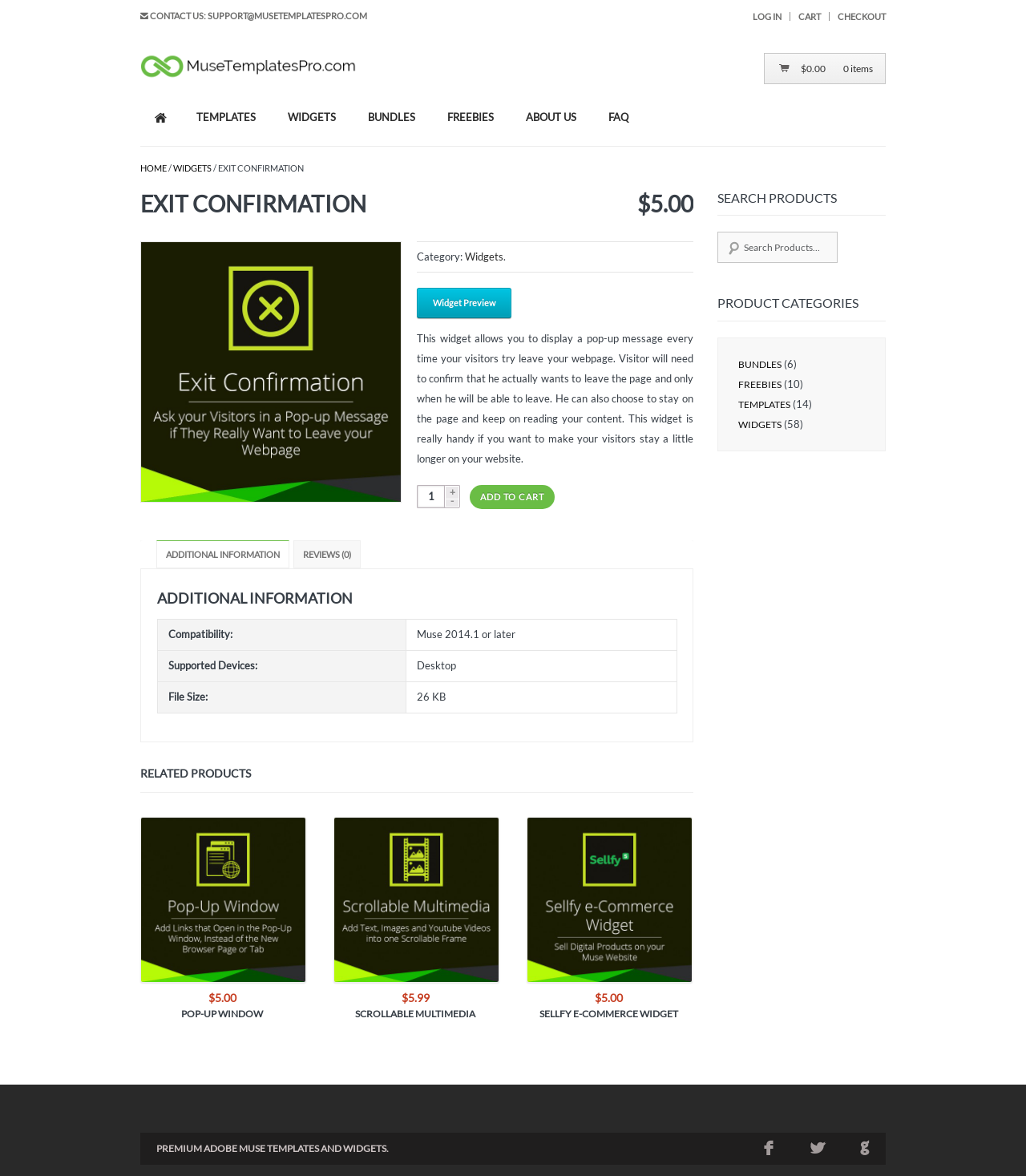Locate the bounding box coordinates of the clickable part needed for the task: "Click on the 'WIDGETS' category".

[0.265, 0.075, 0.343, 0.124]